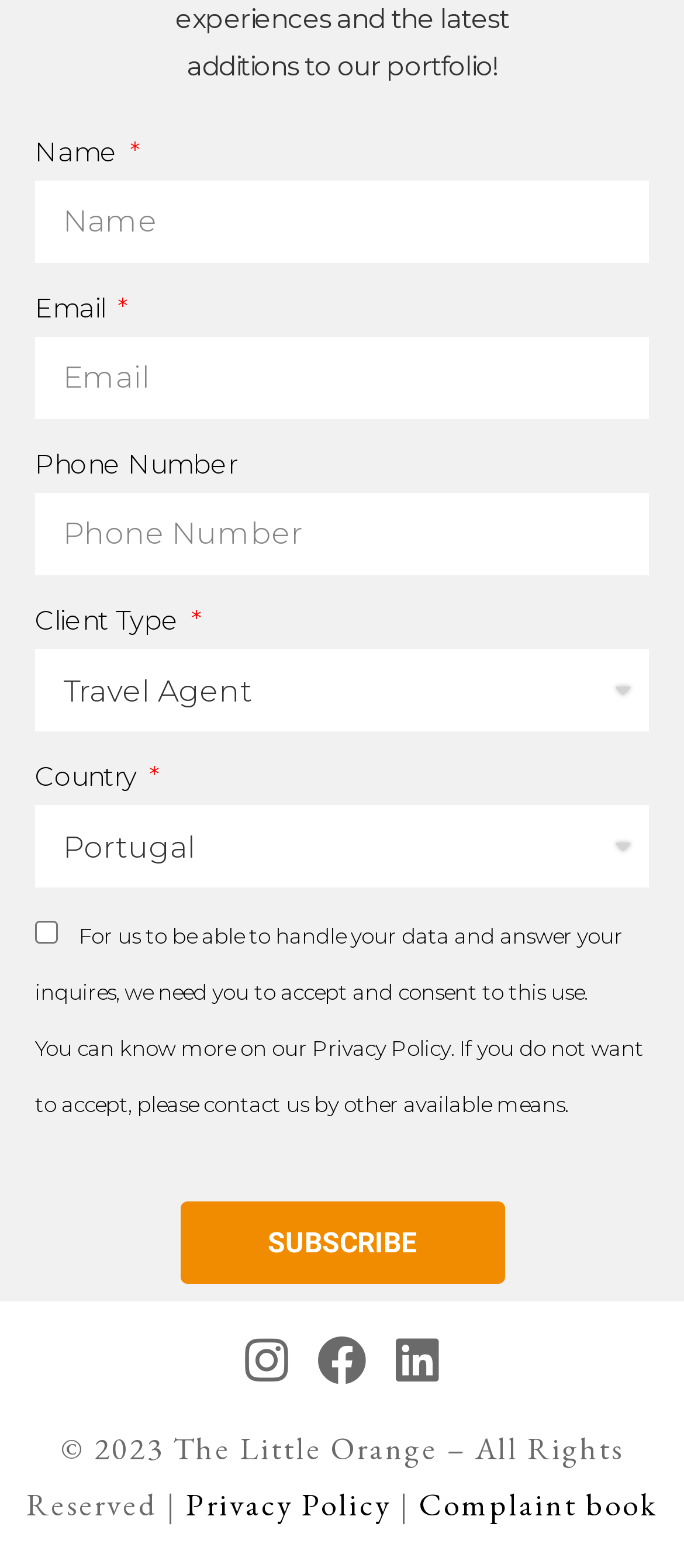Please find the bounding box coordinates of the element that needs to be clicked to perform the following instruction: "Read the privacy policy". The bounding box coordinates should be four float numbers between 0 and 1, represented as [left, top, right, bottom].

[0.456, 0.66, 0.659, 0.677]